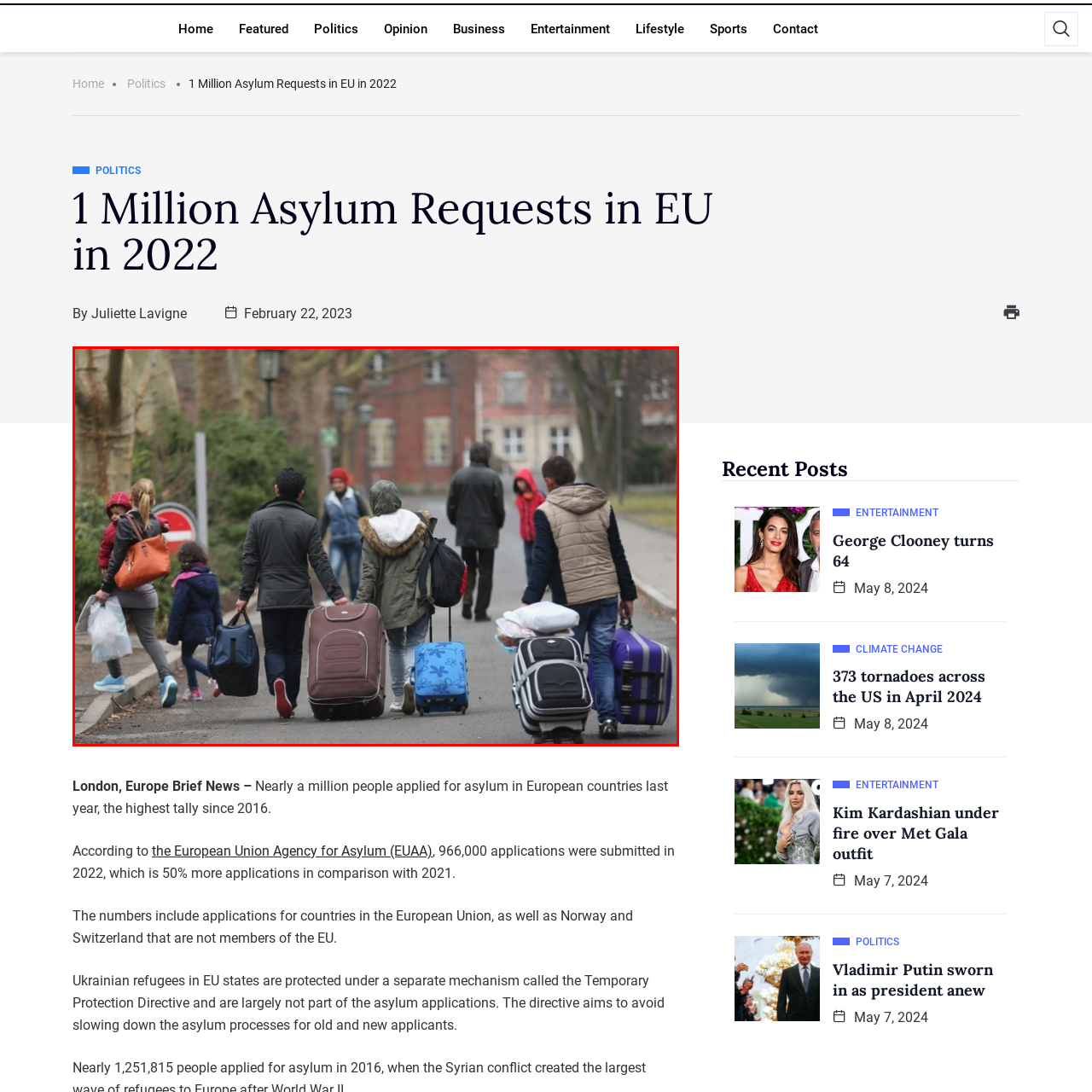Direct your attention to the image within the red boundary, What is the weather like in the scene?
 Respond with a single word or phrase.

Chilly